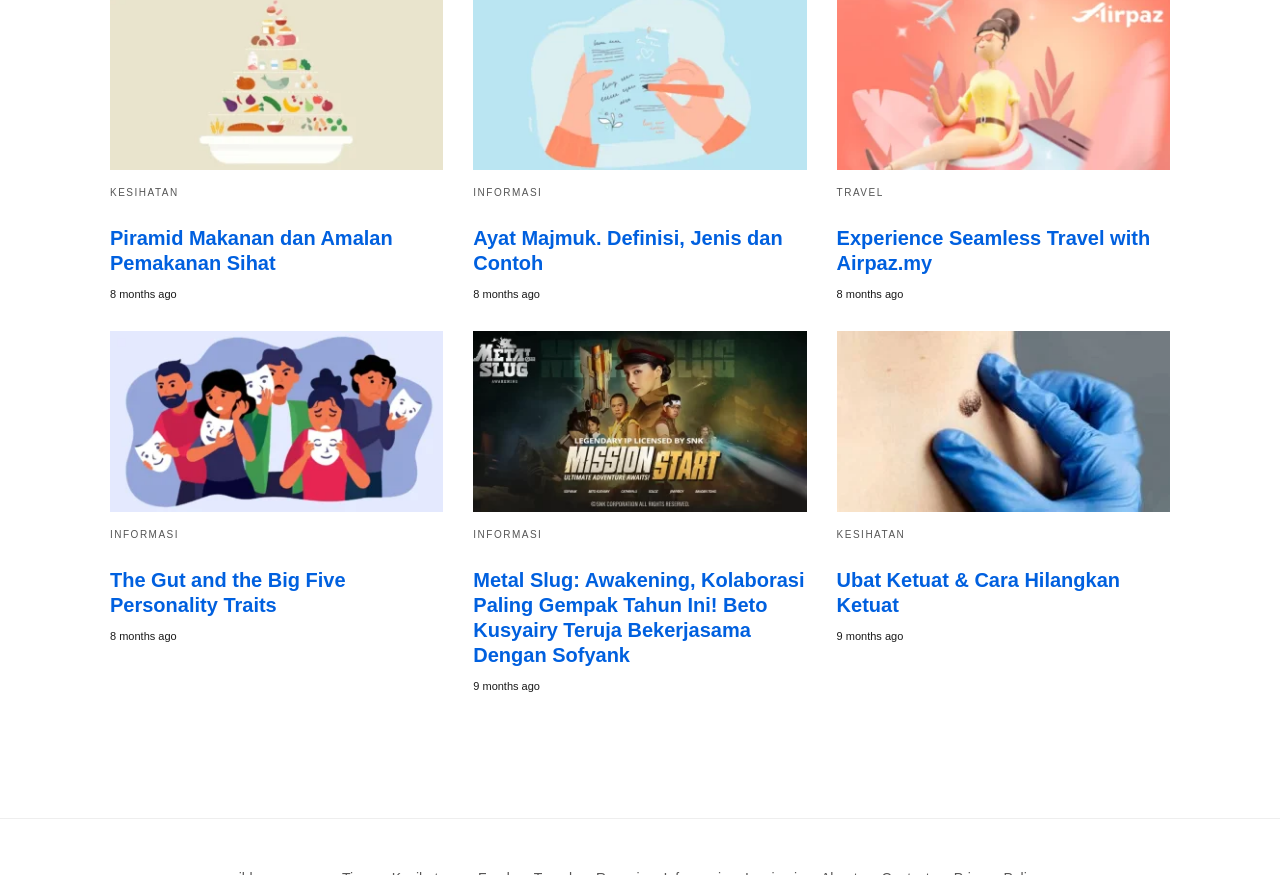Identify the bounding box coordinates for the element you need to click to achieve the following task: "Explore Experience Seamless Travel with Airpaz.my". The coordinates must be four float values ranging from 0 to 1, formatted as [left, top, right, bottom].

[0.654, 0.259, 0.899, 0.313]